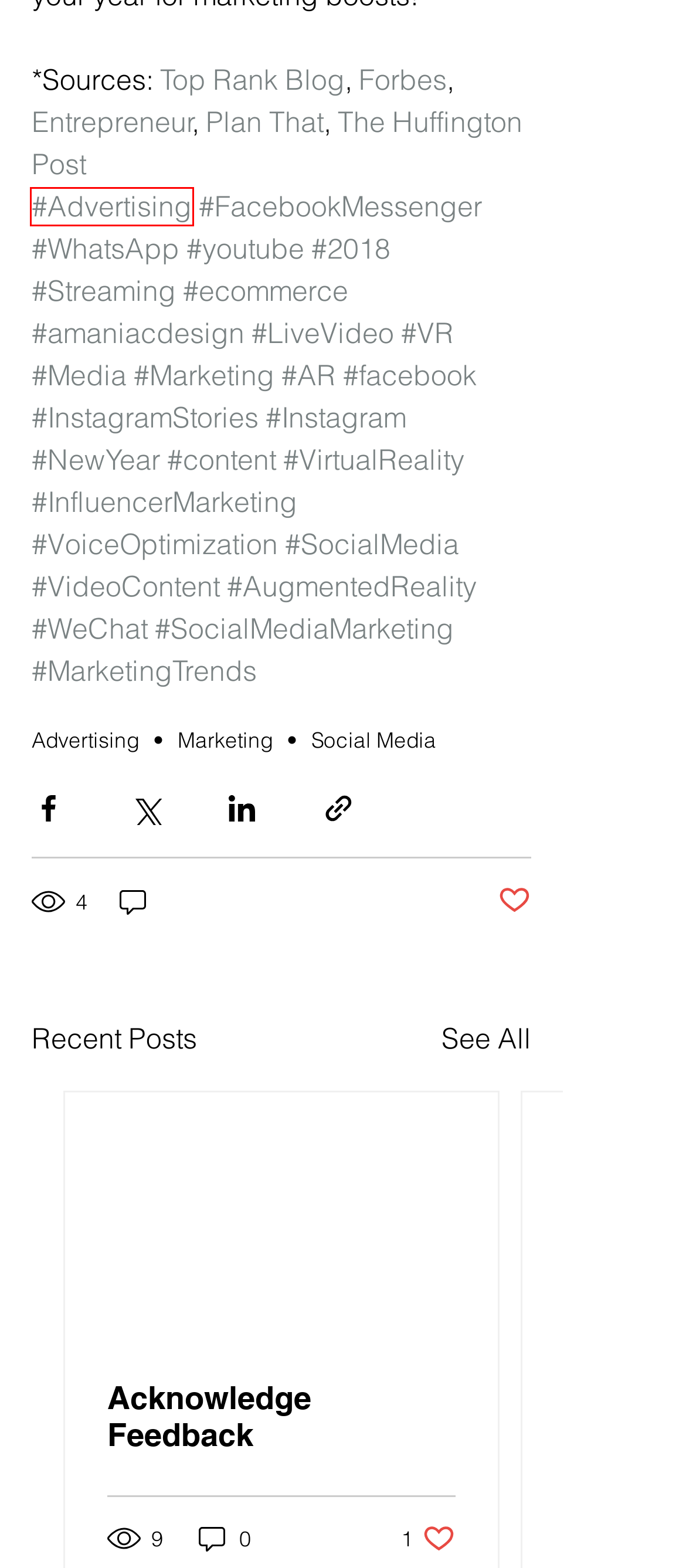Observe the screenshot of a webpage with a red bounding box highlighting an element. Choose the webpage description that accurately reflects the new page after the element within the bounding box is clicked. Here are the candidates:
A. #Marketing
B. #Advertising
C. #Streaming
D. #AR
E. Social Media
F. Marketing
G. Advertising
H. #content

B